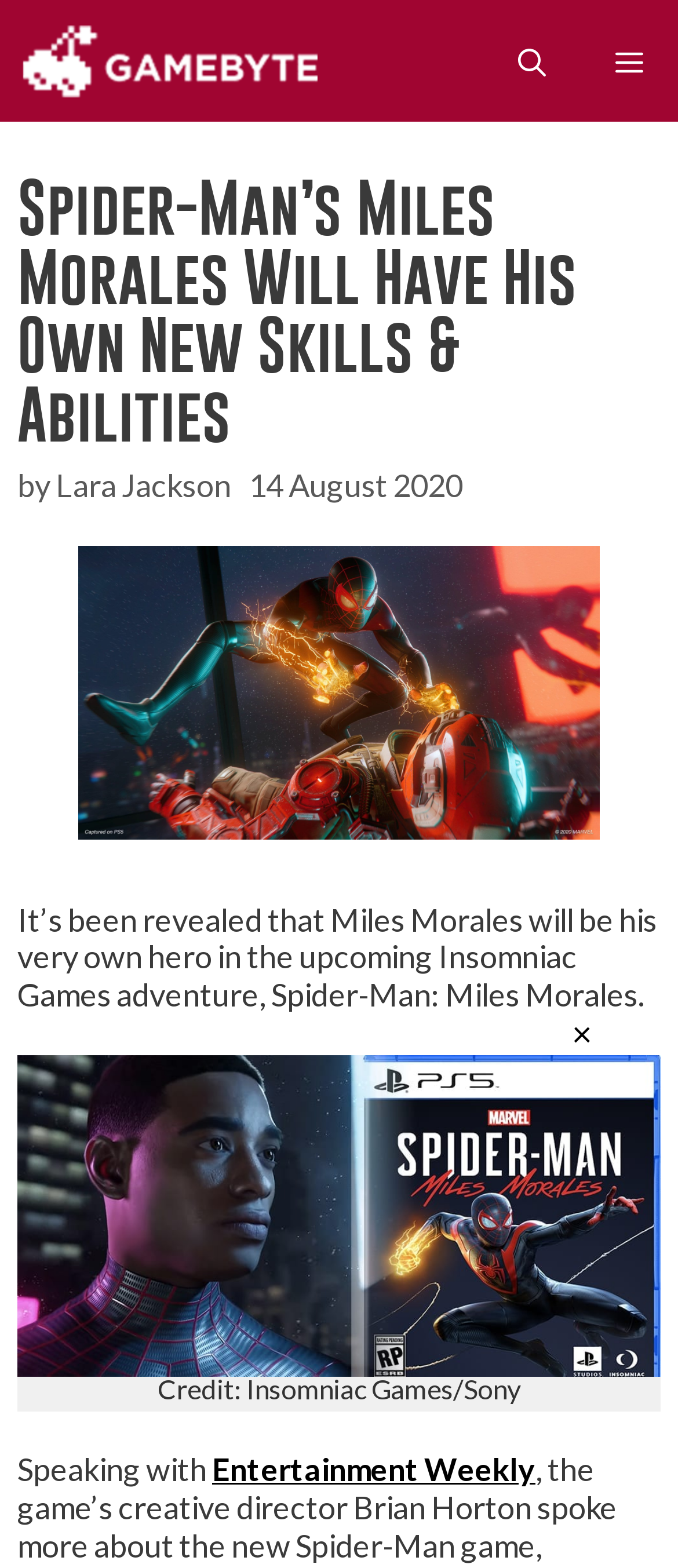Who is the author of the article?
From the details in the image, answer the question comprehensively.

I found the author's name by looking at the header section of the webpage, where it says 'by Lara Jackson' next to the date '14 August 2020'.